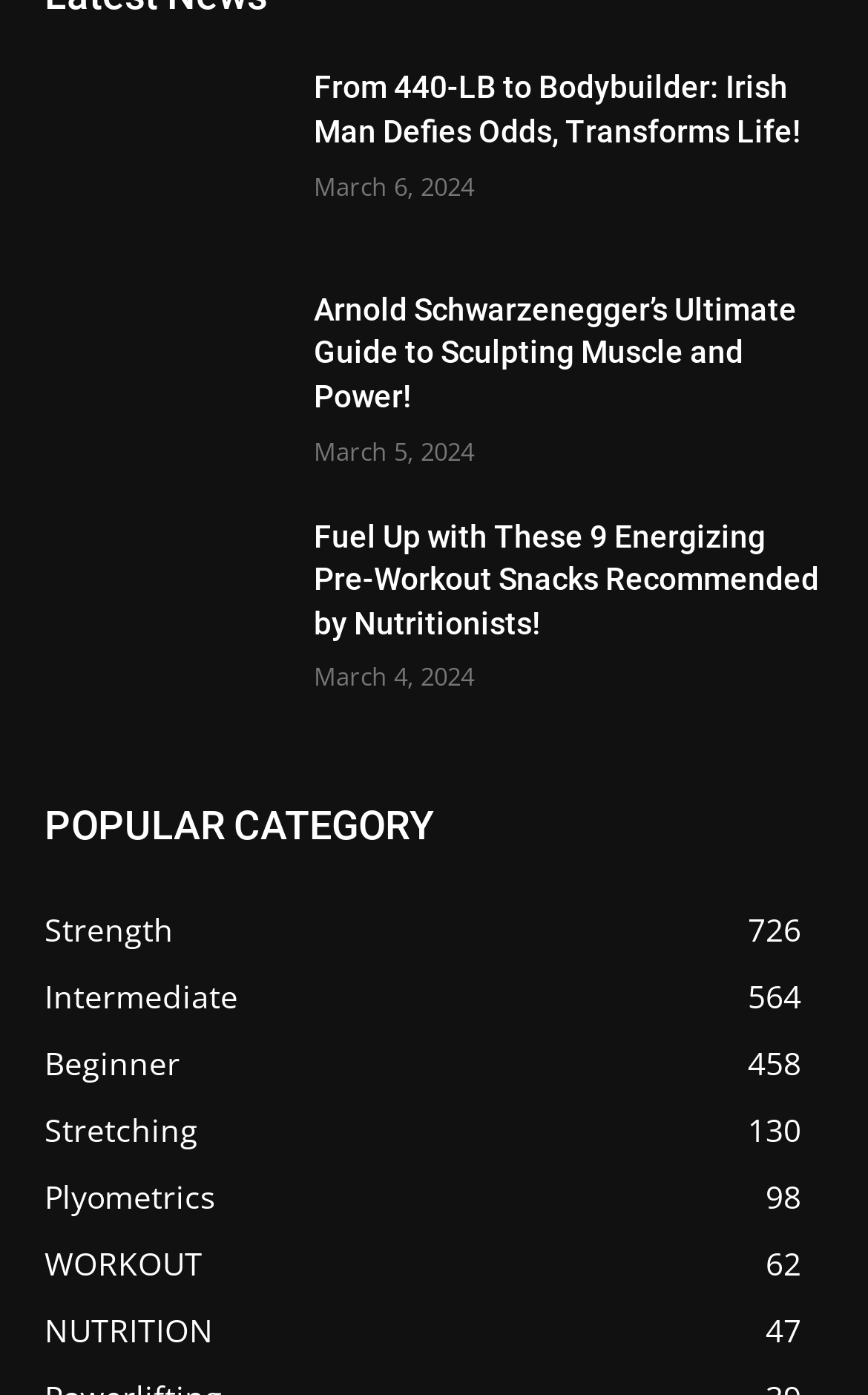Please identify the bounding box coordinates of the region to click in order to complete the given instruction: "Read the article about Irish man transforming his life". The coordinates should be four float numbers between 0 and 1, i.e., [left, top, right, bottom].

[0.362, 0.048, 0.949, 0.111]